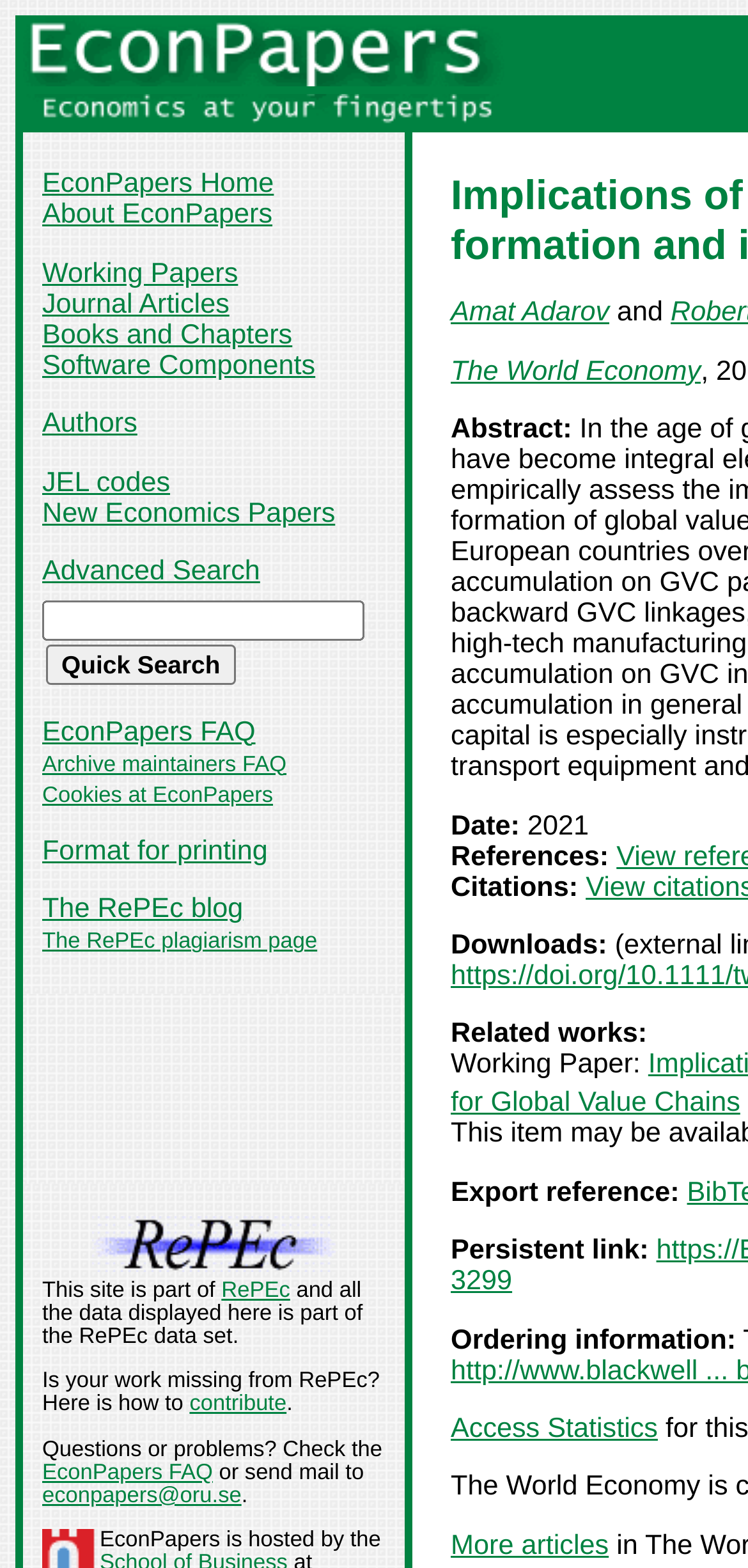Identify the bounding box coordinates of the clickable region required to complete the instruction: "View the RePEc blog". The coordinates should be given as four float numbers within the range of 0 and 1, i.e., [left, top, right, bottom].

[0.056, 0.571, 0.325, 0.59]